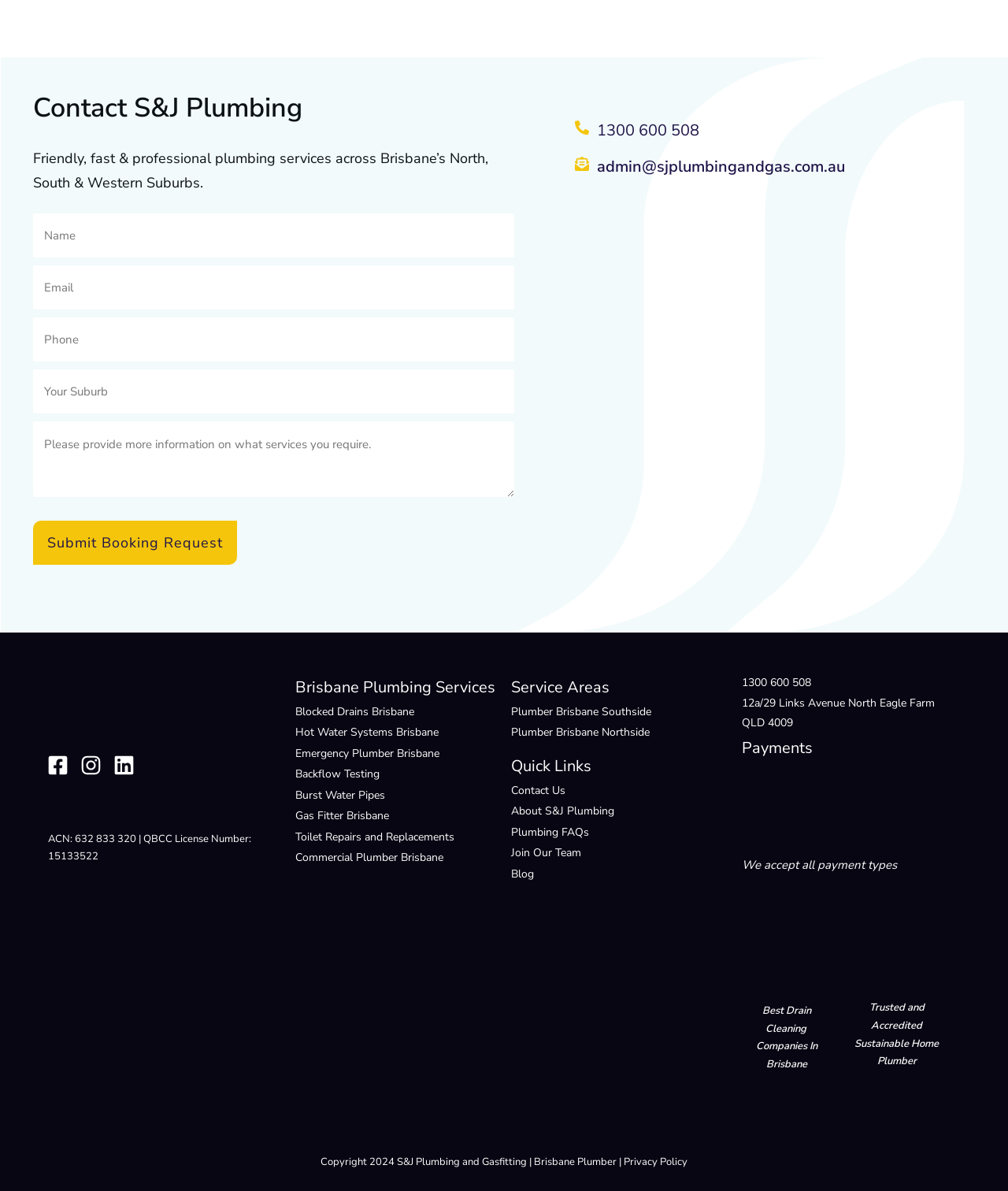What services do they provide?
Give a comprehensive and detailed explanation for the question.

The services provided by the company can be inferred from the links and text on the webpage, such as 'Blocked Drains', 'Hot Water Systems Brisbane', 'Emergency Plumber Brisbane', etc. These services are related to plumbing, so it can be concluded that the company provides plumbing services.